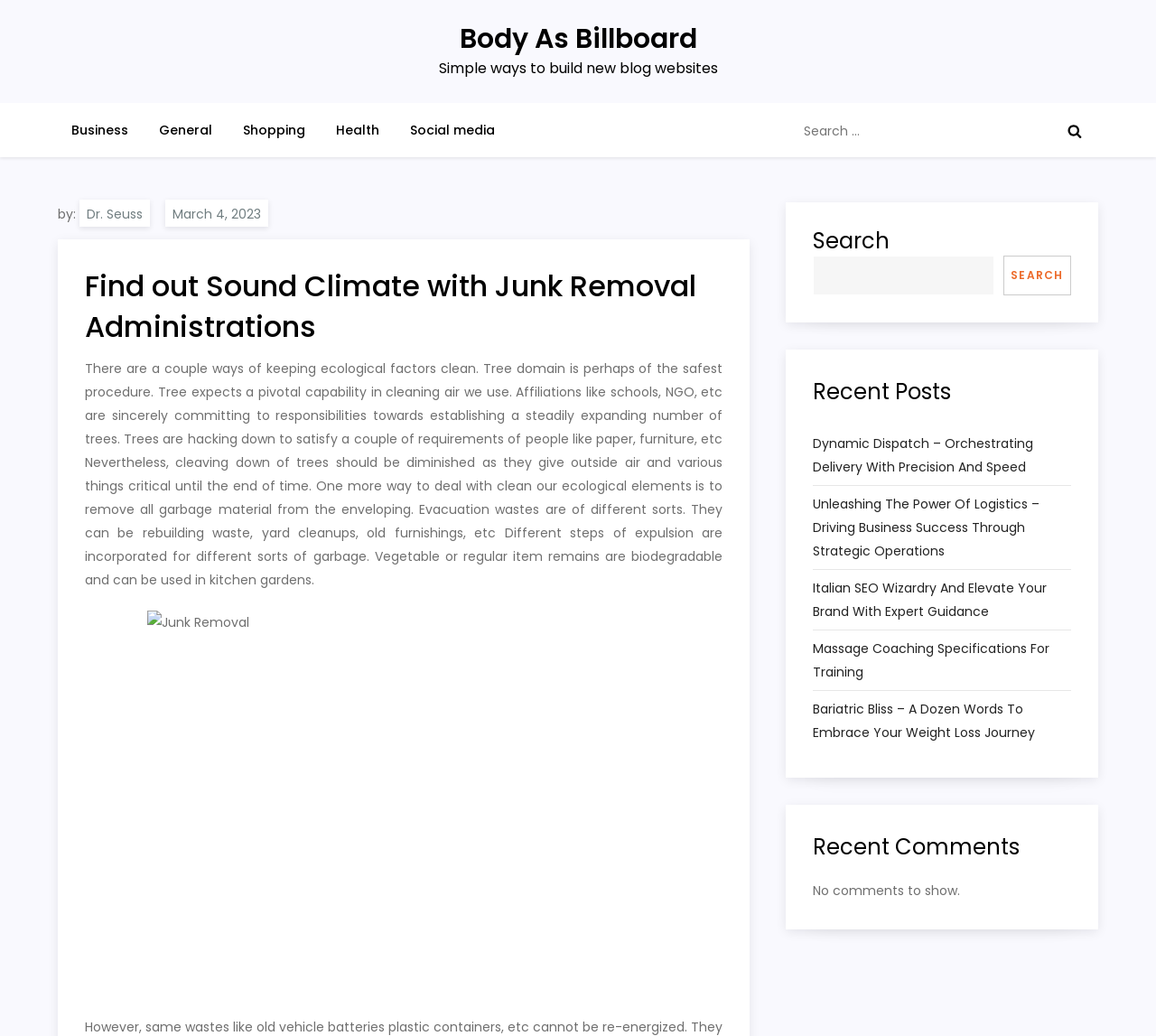Using a single word or phrase, answer the following question: 
How many categories are listed in the top navigation?

5